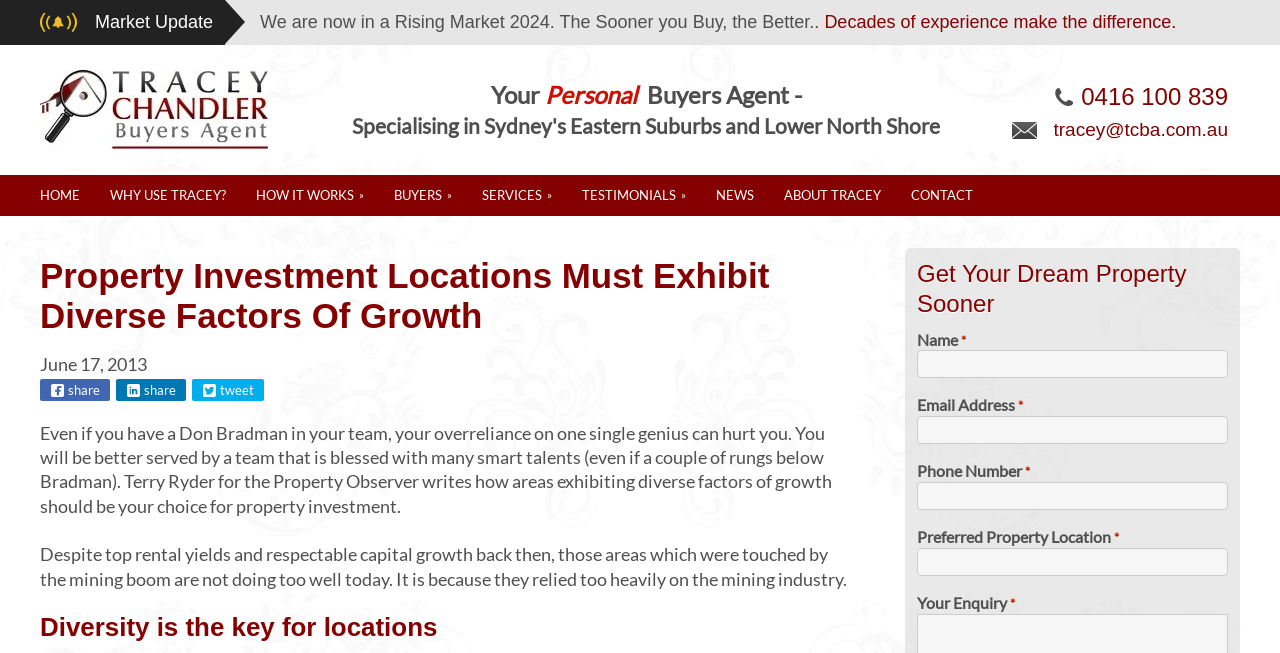Locate the bounding box coordinates of the clickable region necessary to complete the following instruction: "Click the 'HOME' link". Provide the coordinates in the format of four float numbers between 0 and 1, i.e., [left, top, right, bottom].

[0.022, 0.268, 0.074, 0.331]